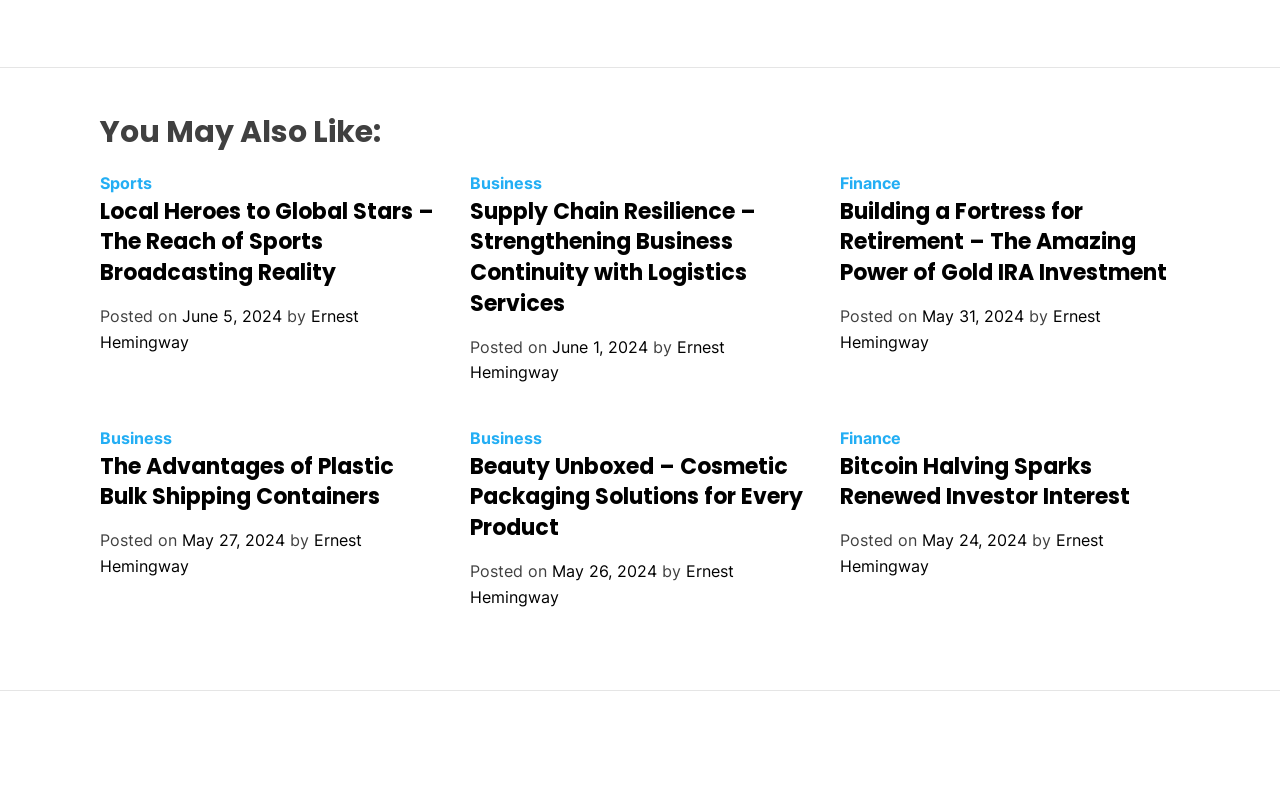How many articles are on this webpage?
Using the visual information from the image, give a one-word or short-phrase answer.

4